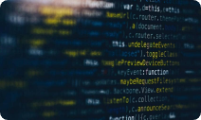Give a one-word or short phrase answer to the question: 
What effect is added to the image?

Blurred effect